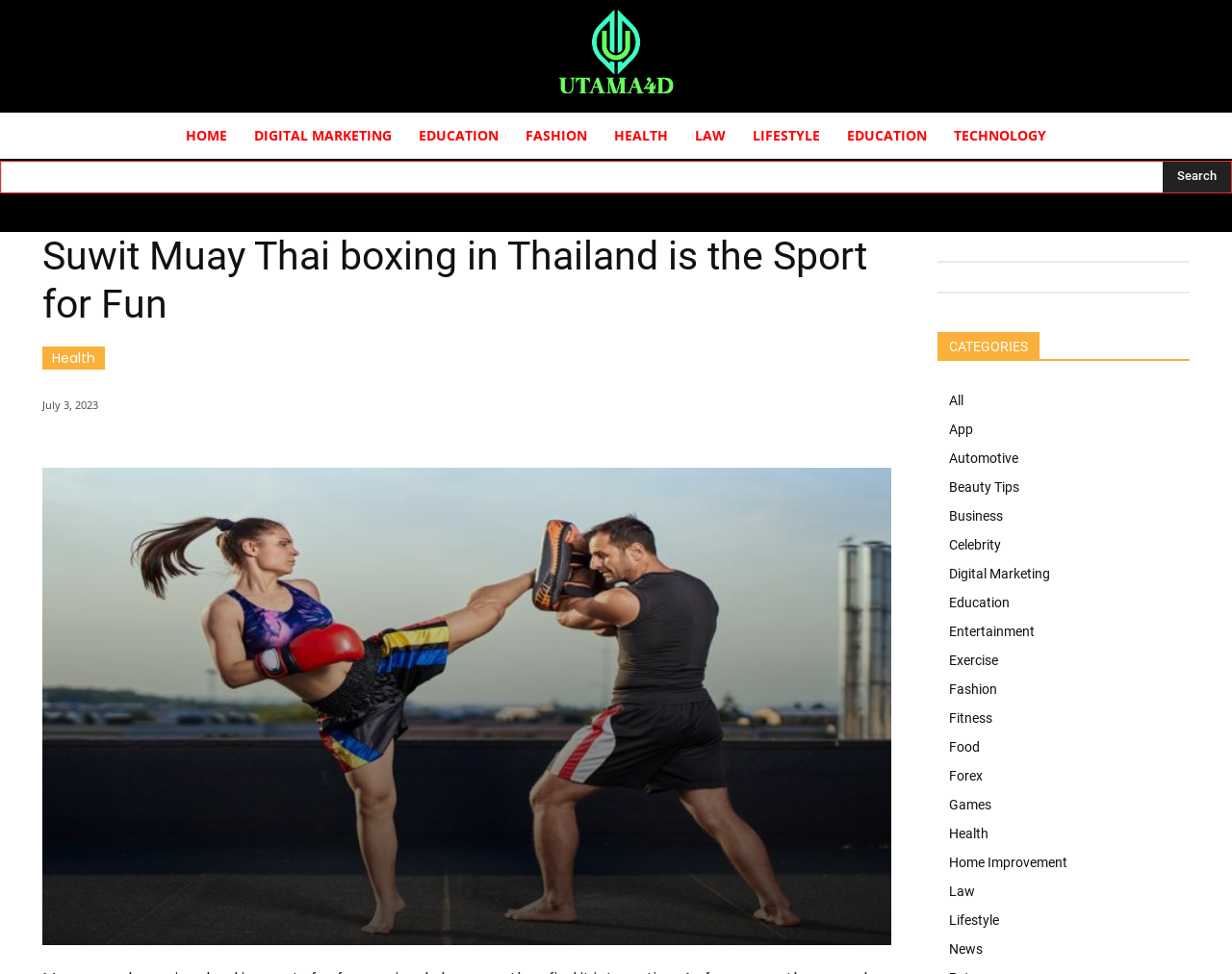Please determine the bounding box coordinates of the element's region to click in order to carry out the following instruction: "Search for something". The coordinates should be four float numbers between 0 and 1, i.e., [left, top, right, bottom].

[0.001, 0.166, 0.944, 0.197]